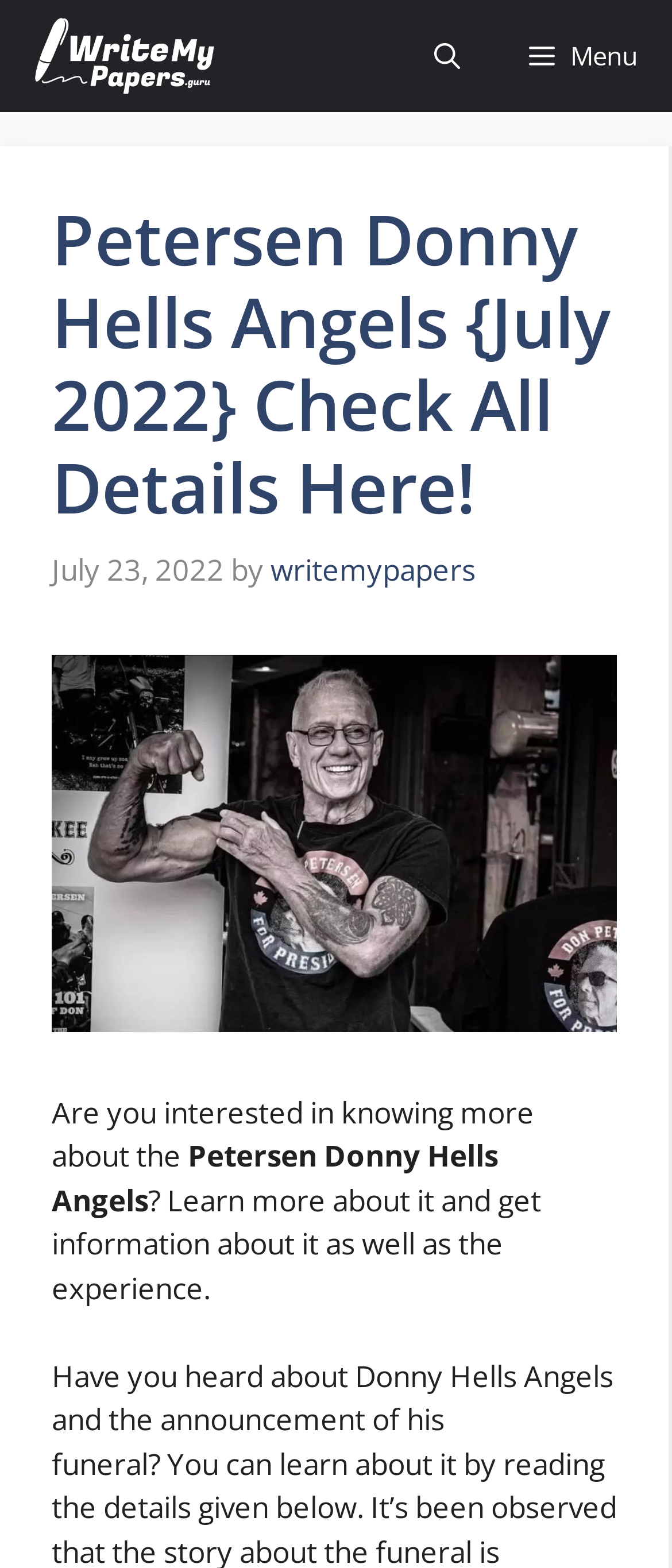Generate a thorough caption that explains the contents of the webpage.

The webpage is about Petersen Donny Hells Angels, with a title "Petersen Donny Hells Angels {July 2022} Check All Details Here!" at the top. Below the title, there is a navigation bar with a link to "WriteMyPapers.Guru" on the left, accompanied by an image, and a "Menu" button on the right. Next to the "Menu" button, there is a link to "Open Search Bar".

Below the navigation bar, there is a header section with a heading that repeats the title. To the right of the heading, there is a time stamp "July 23, 2022", followed by the text "by" and a link to "writemypapers".

In the main content area, there is a large image related to Petersen Donny Hells Angels, taking up most of the width. Below the image, there are two paragraphs of text. The first paragraph starts with "Are you interested in knowing more about the..." and the second paragraph continues with "Learn more about it and get information about it as well as the experience."